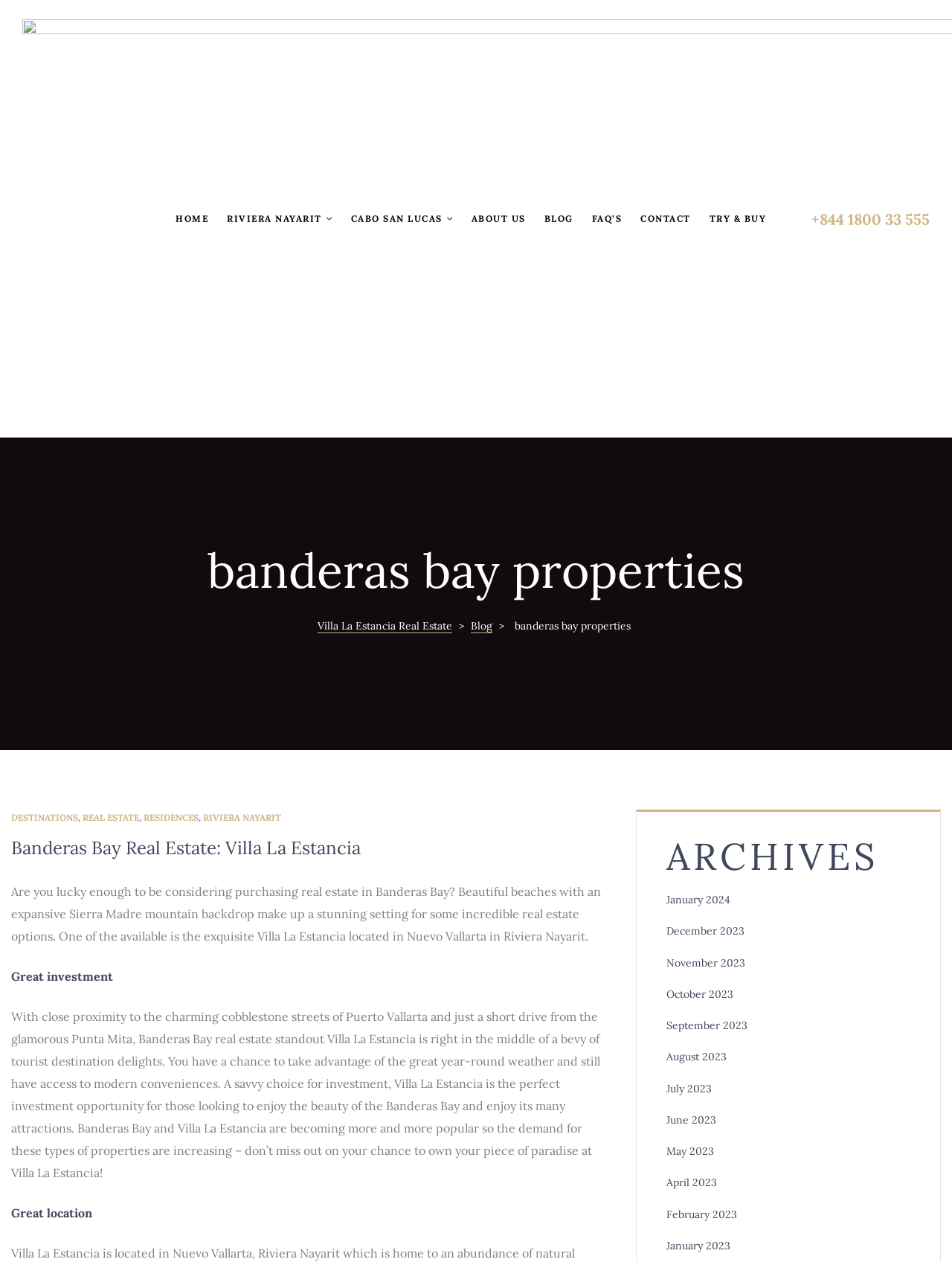Locate the bounding box of the user interface element based on this description: "Villa La Estancia Real Estate".

[0.334, 0.49, 0.475, 0.502]